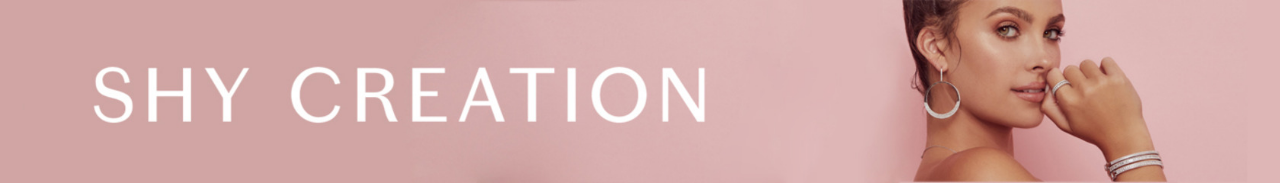Provide a thorough description of the image.

The image features an elegant promotional visual for "Shy Creation," showcasing a model with a chic hairstyle and subtle makeup. She is wearing stylish jewelry, including bracelets and large hoop earrings that complement her look. The soft pink background enhances the feminine and sophisticated vibe of the design. The bold, white text "SHY CREATION" is prominently displayed, emphasizing the brand's identity and inviting viewers to explore their exquisite jewelry offerings. This imagery aims to attract potential customers with its blend of contemporary style and elegance.